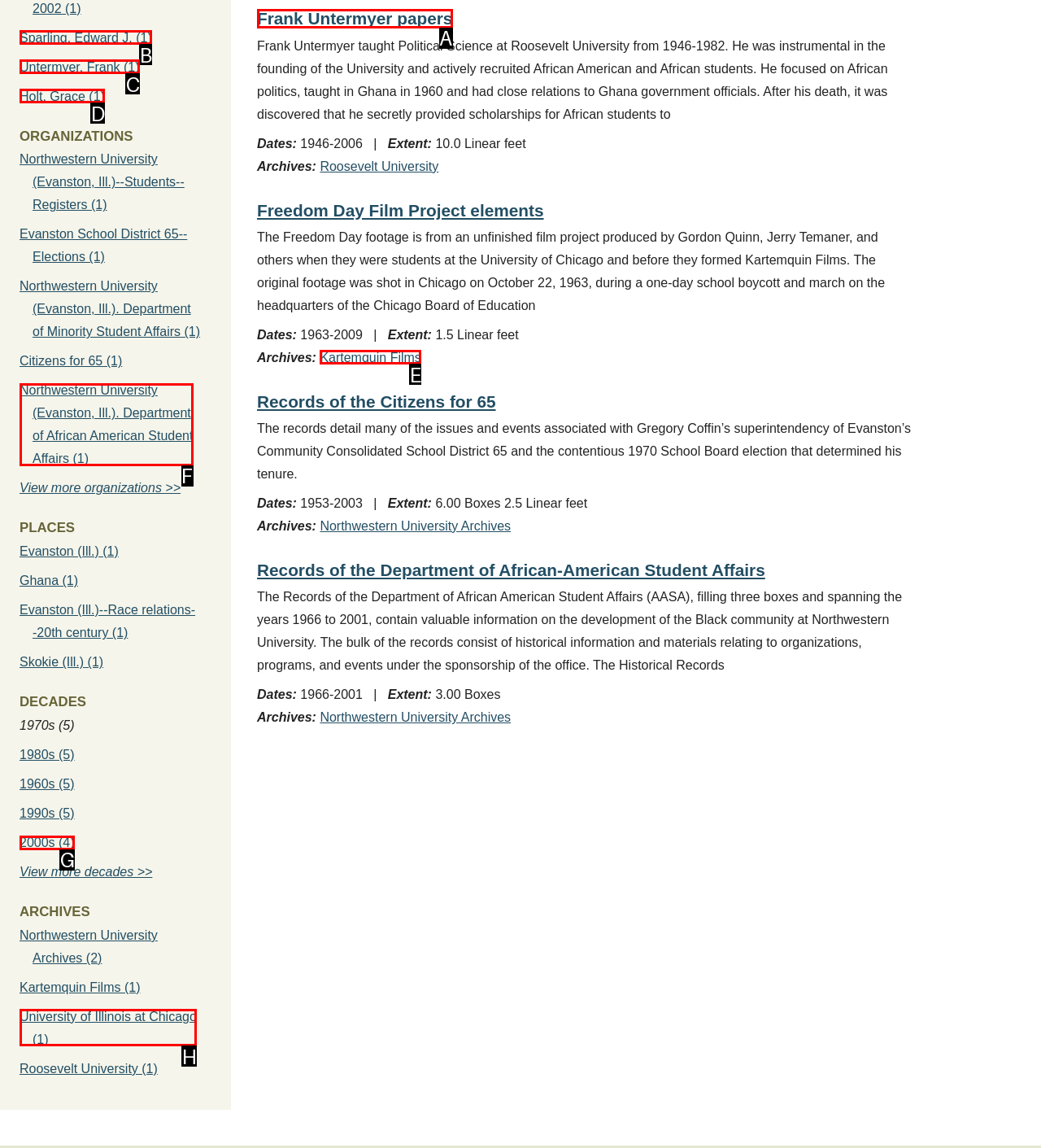Identify the letter of the UI element that fits the description: Holt, Grace (1)
Respond with the letter of the option directly.

D